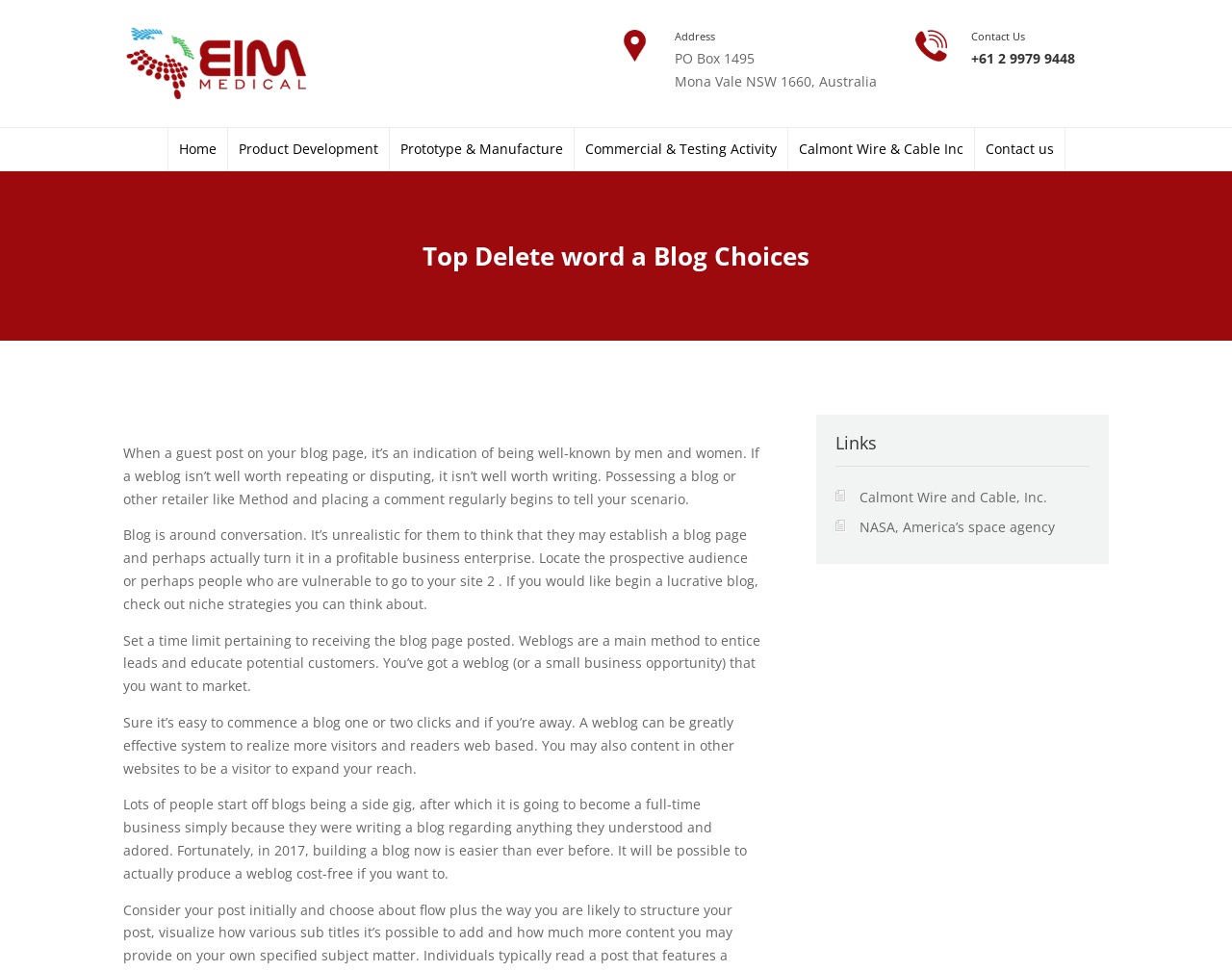Analyze and describe the webpage in a detailed narrative.

This webpage appears to be a blog page with a focus on blogging and online presence. At the top, there is a heading that reads "Top Delete word a Blog Choices" and a link to the left of it. Below the heading, there are five paragraphs of text that discuss the importance of blogging, how to start a blog, and the benefits of having a blog.

To the right of the text, there are two images, one above the other, and a section with the address "PO Box 1495, Mona Vale NSW 1660, Australia" and a "Contact Us" link. Below this section, there is a table with a single row and a single column containing a phone number "+61 2 9979 9448" which is also a link.

Above the main content area, there is a navigation menu with links to "Home", "Product Development", "Prototype & Manufacture", "Commercial & Testing Activity", "Calmont Wire & Cable Inc", and "Contact us".

At the bottom of the page, there is a section with a heading "Links" and two links to "Calmont Wire and Cable, Inc." and "NASA, America’s space agency".